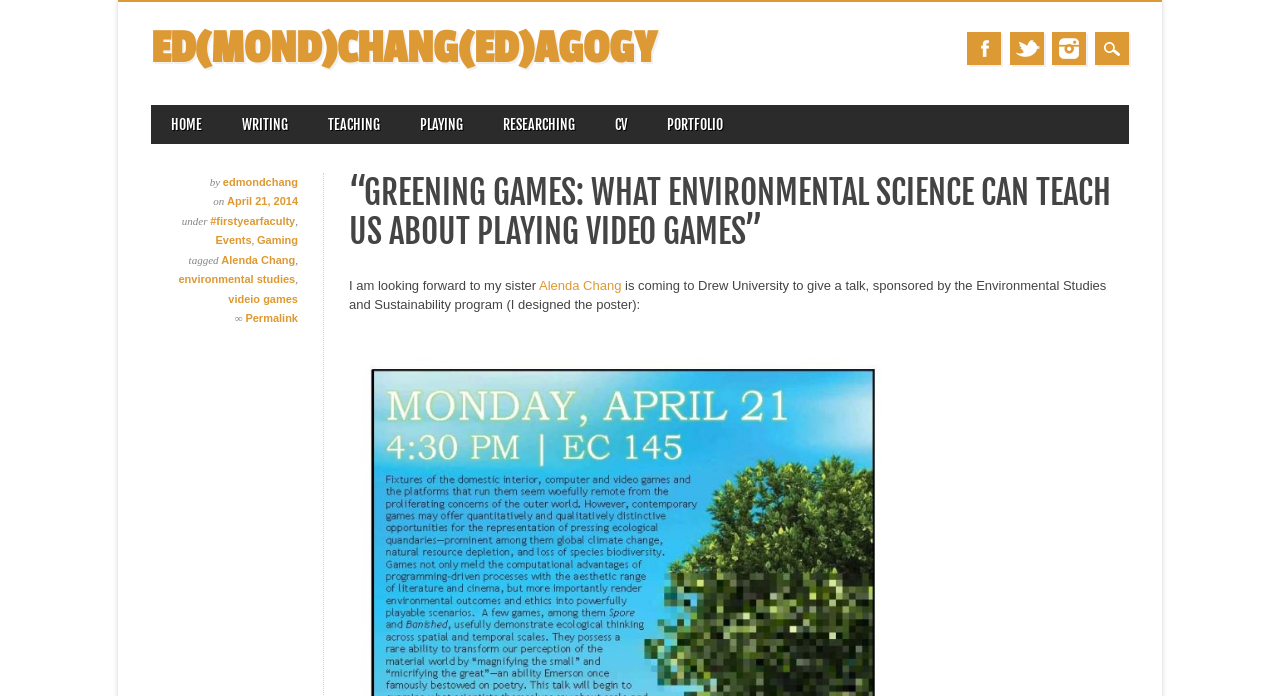Please identify the bounding box coordinates of the element's region that needs to be clicked to fulfill the following instruction: "Visit ED(MOND)CHANG(ED)AGOGY's homepage". The bounding box coordinates should consist of four float numbers between 0 and 1, i.e., [left, top, right, bottom].

[0.118, 0.032, 0.512, 0.108]